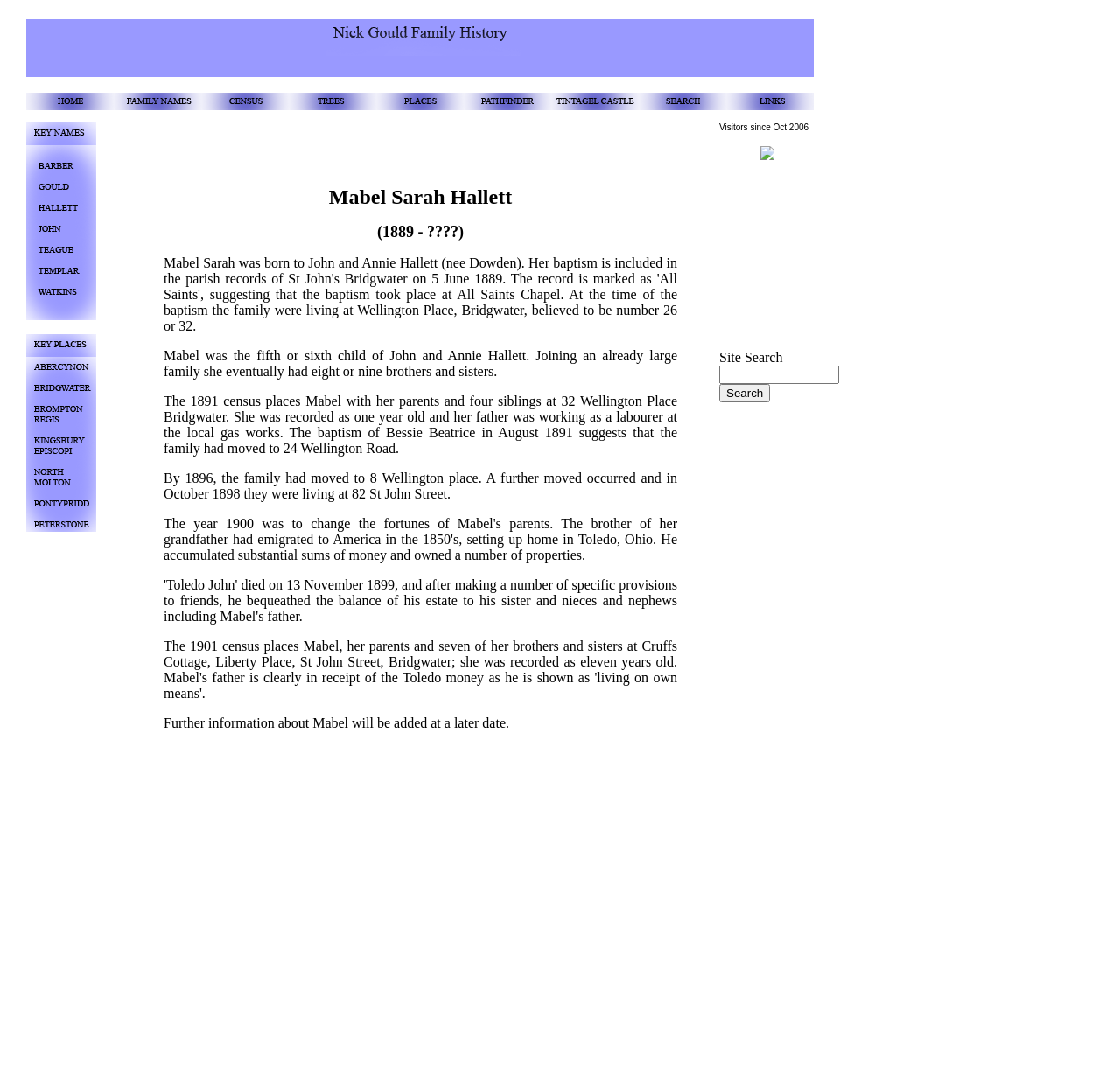Explain the webpage's design and content in an elaborate manner.

The webpage is about the life story of Mabel Sarah Hallett from Bridgwater. At the top, there is a small image on the left and a larger image on the right, with a blank space in between. Below these images, there are several smaller images aligned vertically on the left side of the page.

The main content of the page starts with the title "Mabel Sarah Hallett" and her birth and death years "(1889 -????)" in a slightly larger font. Below the title, there is a paragraph of text that describes Mabel's family and her early life, including her parents and siblings.

The next section of text describes the 1891 census, where Mabel was recorded as one year old, and her father's occupation as a laborer at the local gas works. This is followed by another paragraph that mentions the family's moves to different addresses in Bridgwater, including 24 Wellington Road and 8 Wellington Place.

Further down the page, there is a section that mentions the family's move to 82 St John Street in October 1898. The page ends with a note that further information about Mabel will be added at a later date.

On the right side of the page, there is a section that displays the number of visitors since October 2006, accompanied by a small image. Below this, there is a search box with a button labeled "Search" and an advertisement iframe.